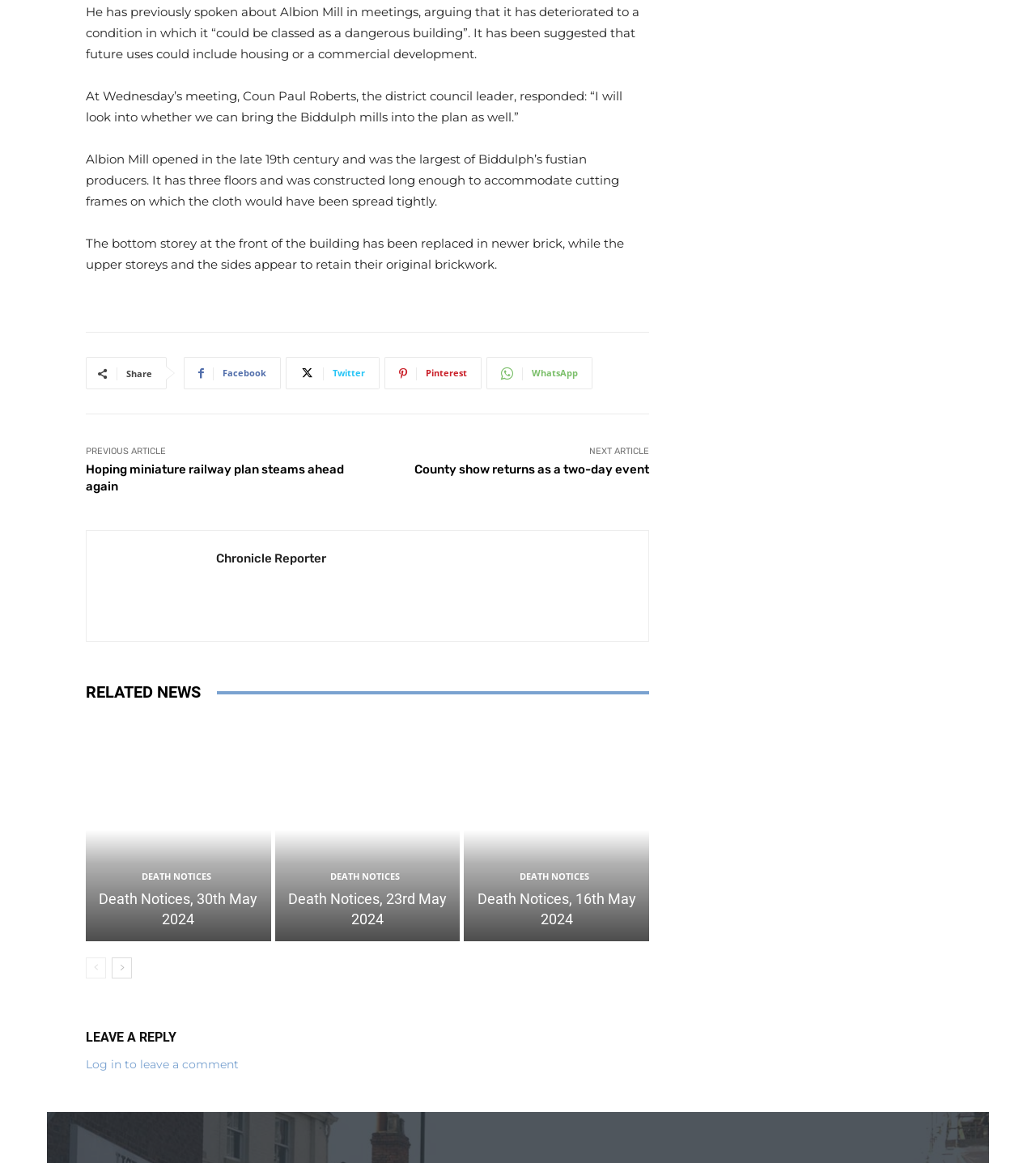Please identify the bounding box coordinates of the element on the webpage that should be clicked to follow this instruction: "Read previous article". The bounding box coordinates should be given as four float numbers between 0 and 1, formatted as [left, top, right, bottom].

[0.083, 0.398, 0.332, 0.425]